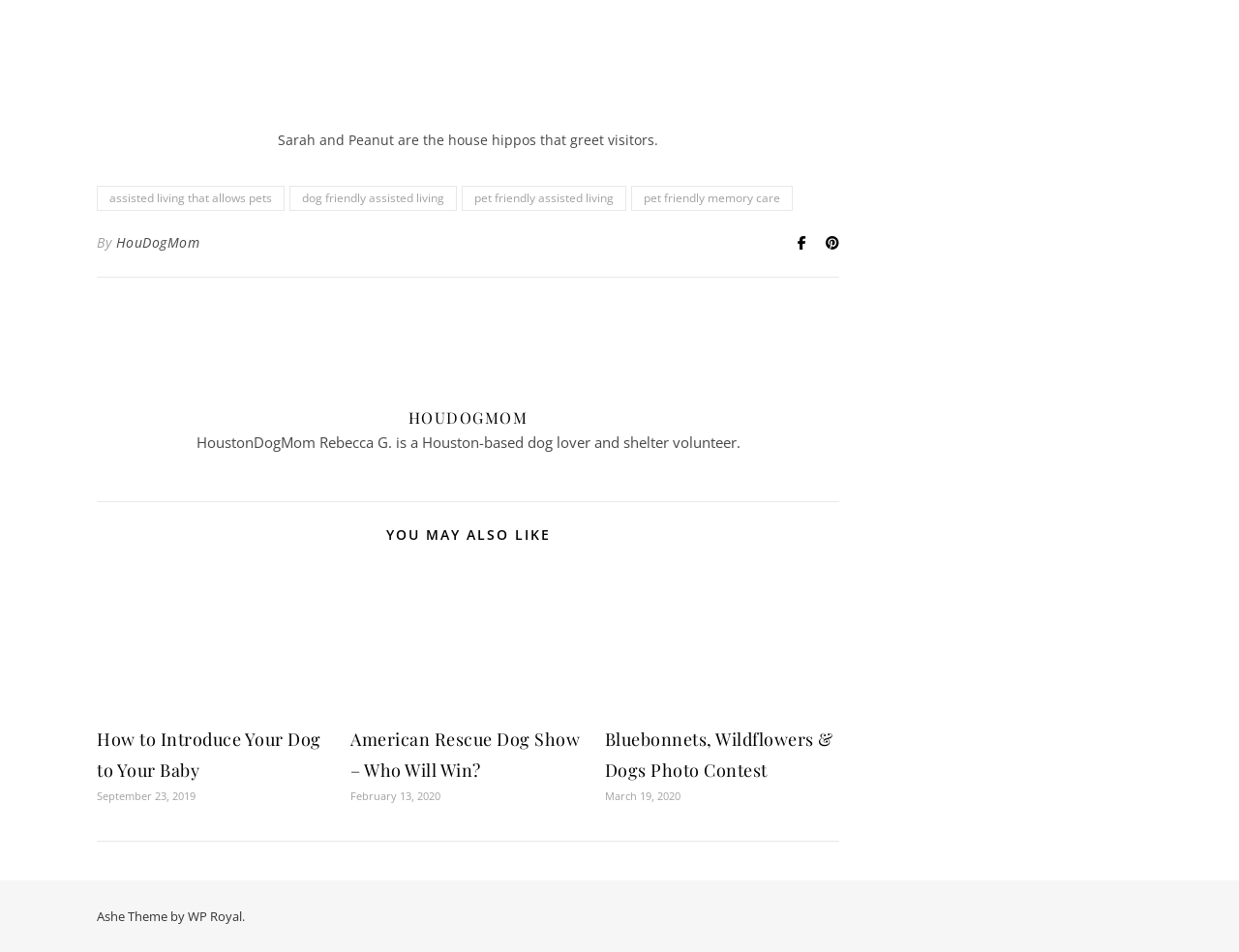Predict the bounding box coordinates of the area that should be clicked to accomplish the following instruction: "view the article about introducing dog and baby". The bounding box coordinates should consist of four float numbers between 0 and 1, i.e., [left, top, right, bottom].

[0.078, 0.589, 0.265, 0.749]